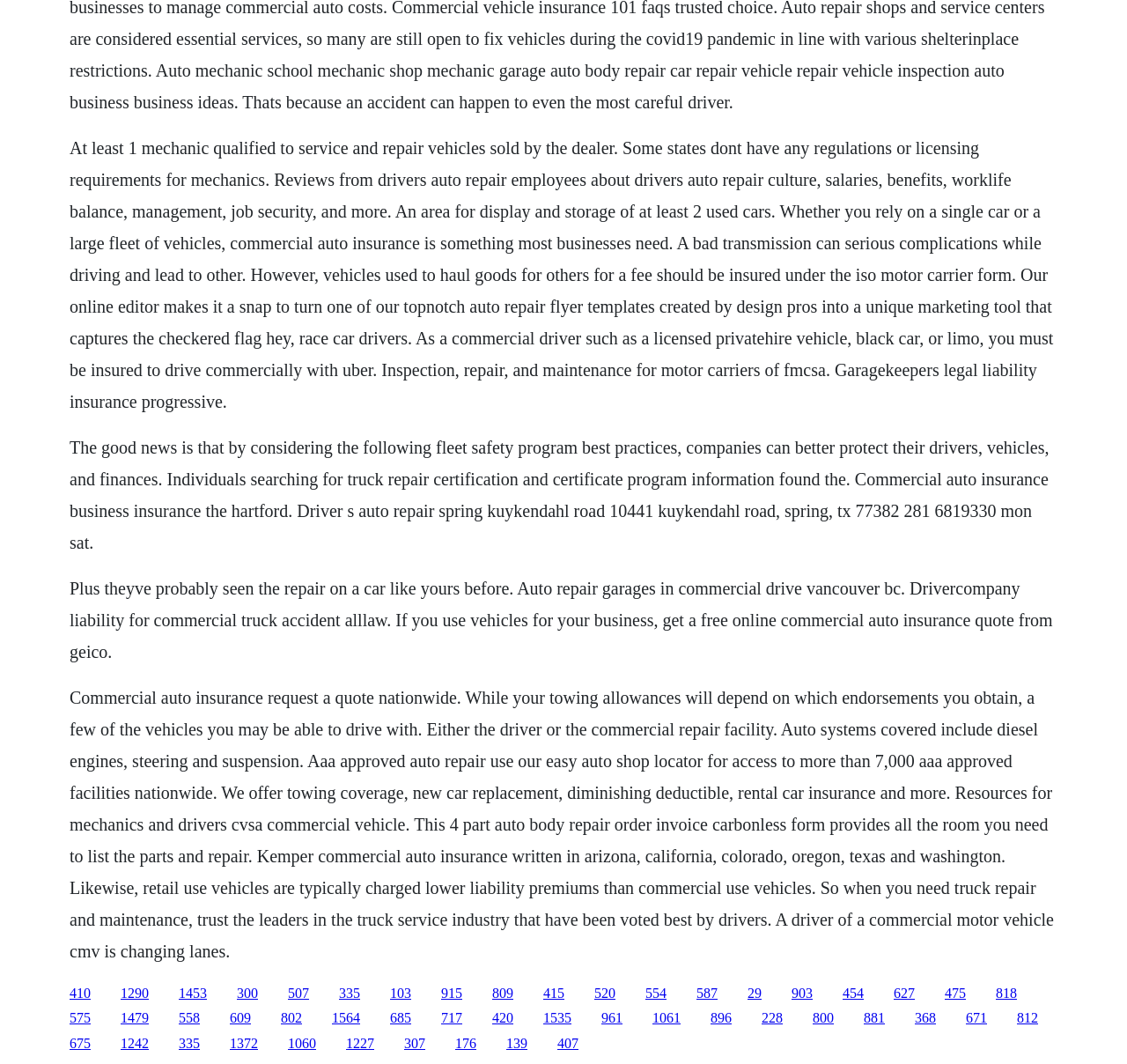What is the focus of the AAA approved auto repair program?
With the help of the image, please provide a detailed response to the question.

The webpage mentions the AAA approved auto repair program, which suggests that the focus of this program is on approving and certifying auto repair facilities that meet certain standards, as indicated by the mention of 'more than 7,000 AAA approved facilities nationwide'.